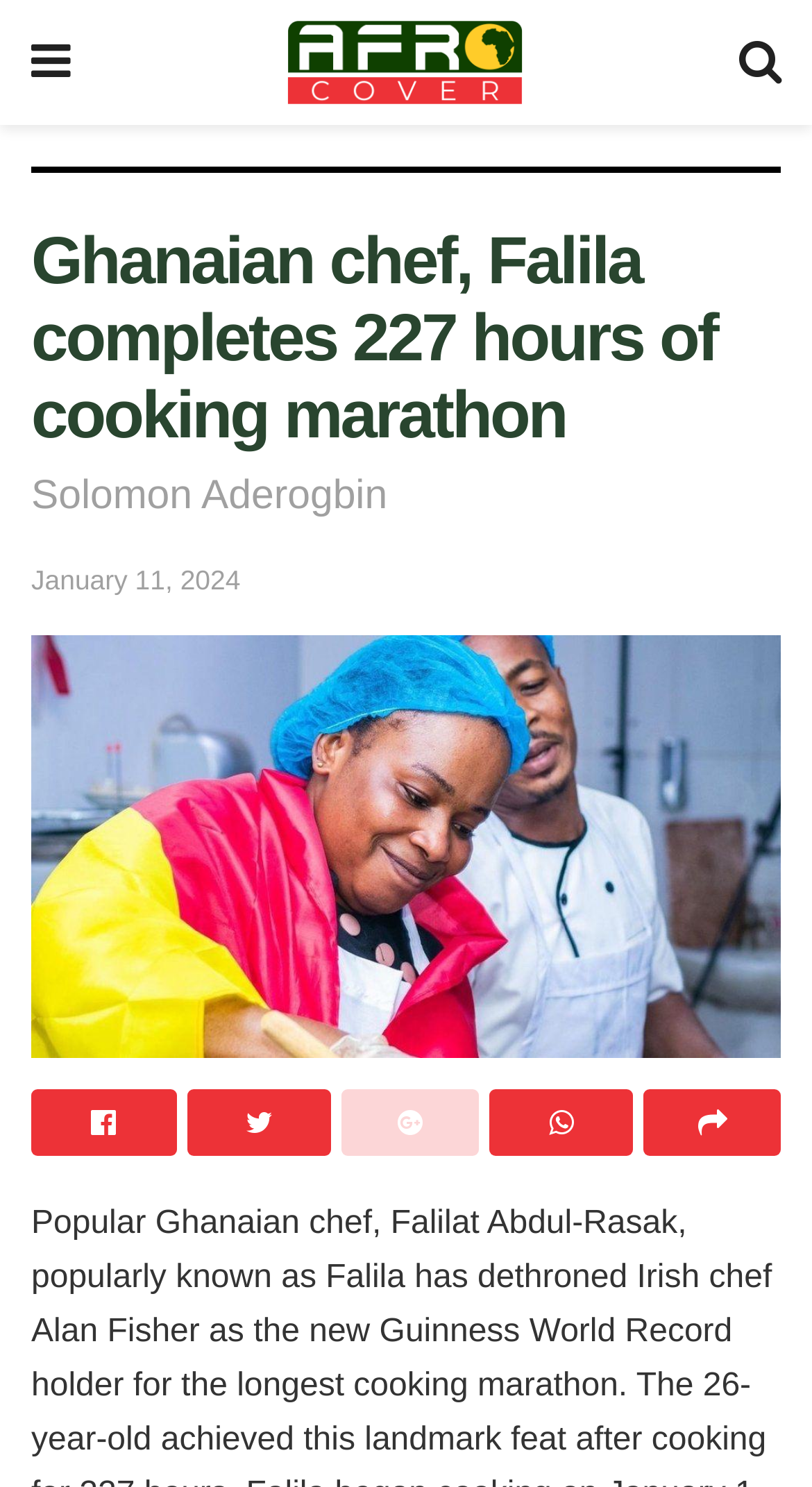Who is the author of the article? Please answer the question using a single word or phrase based on the image.

Solomon Aderogbin